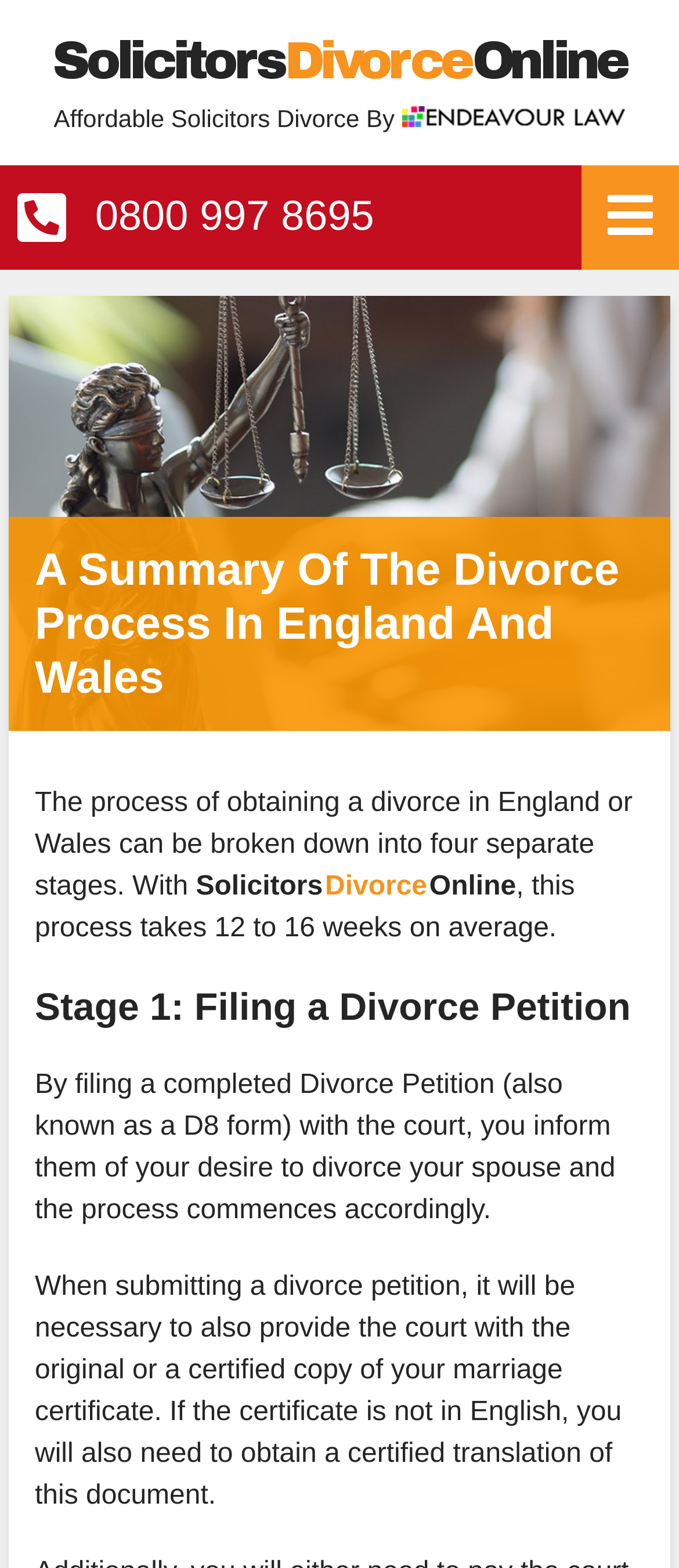Please determine the bounding box of the UI element that matches this description: parent_node: 0800 997 8695. The coordinates should be given as (top-left x, top-left y, bottom-right x, bottom-right y), with all values between 0 and 1.

[0.856, 0.105, 1.0, 0.172]